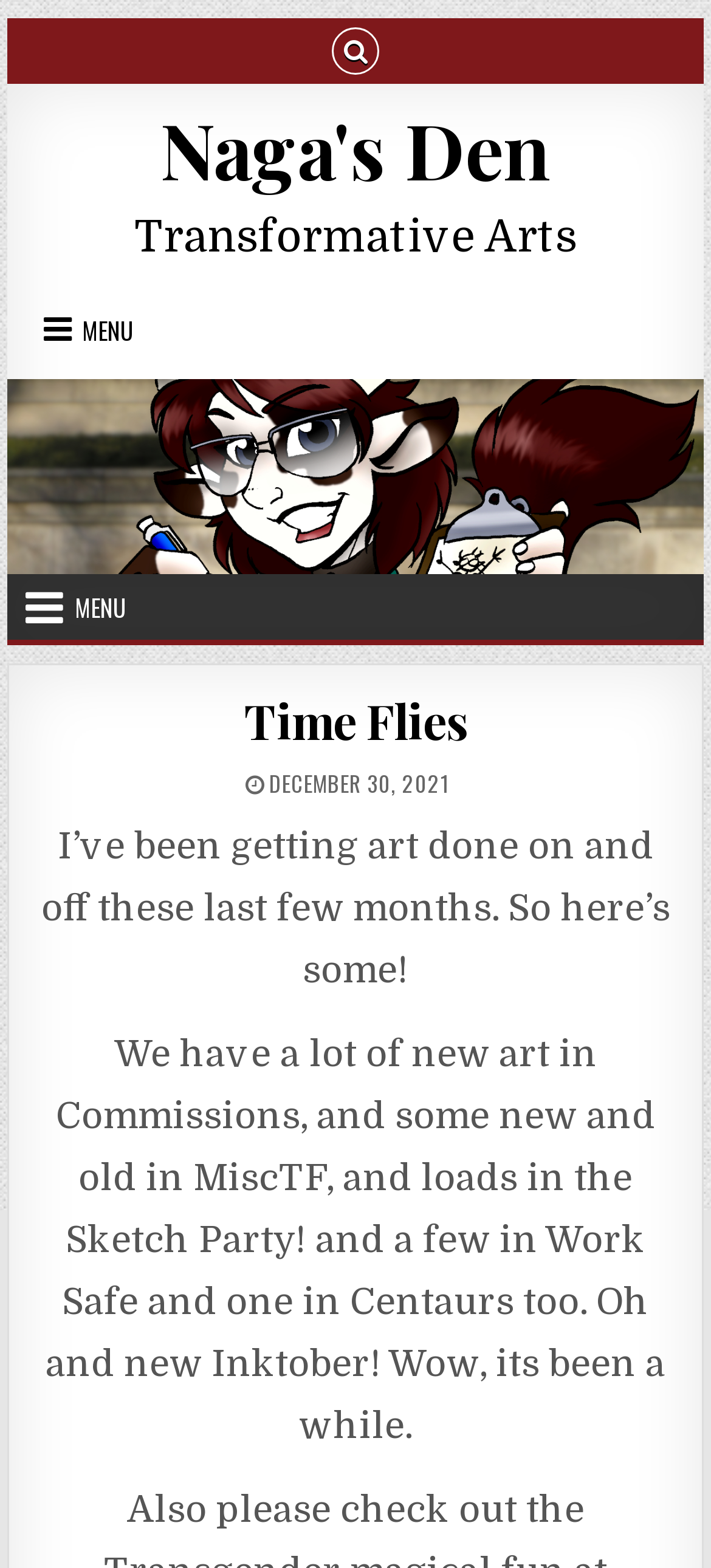Answer the following query concisely with a single word or phrase:
What is the topic of the article?

Art